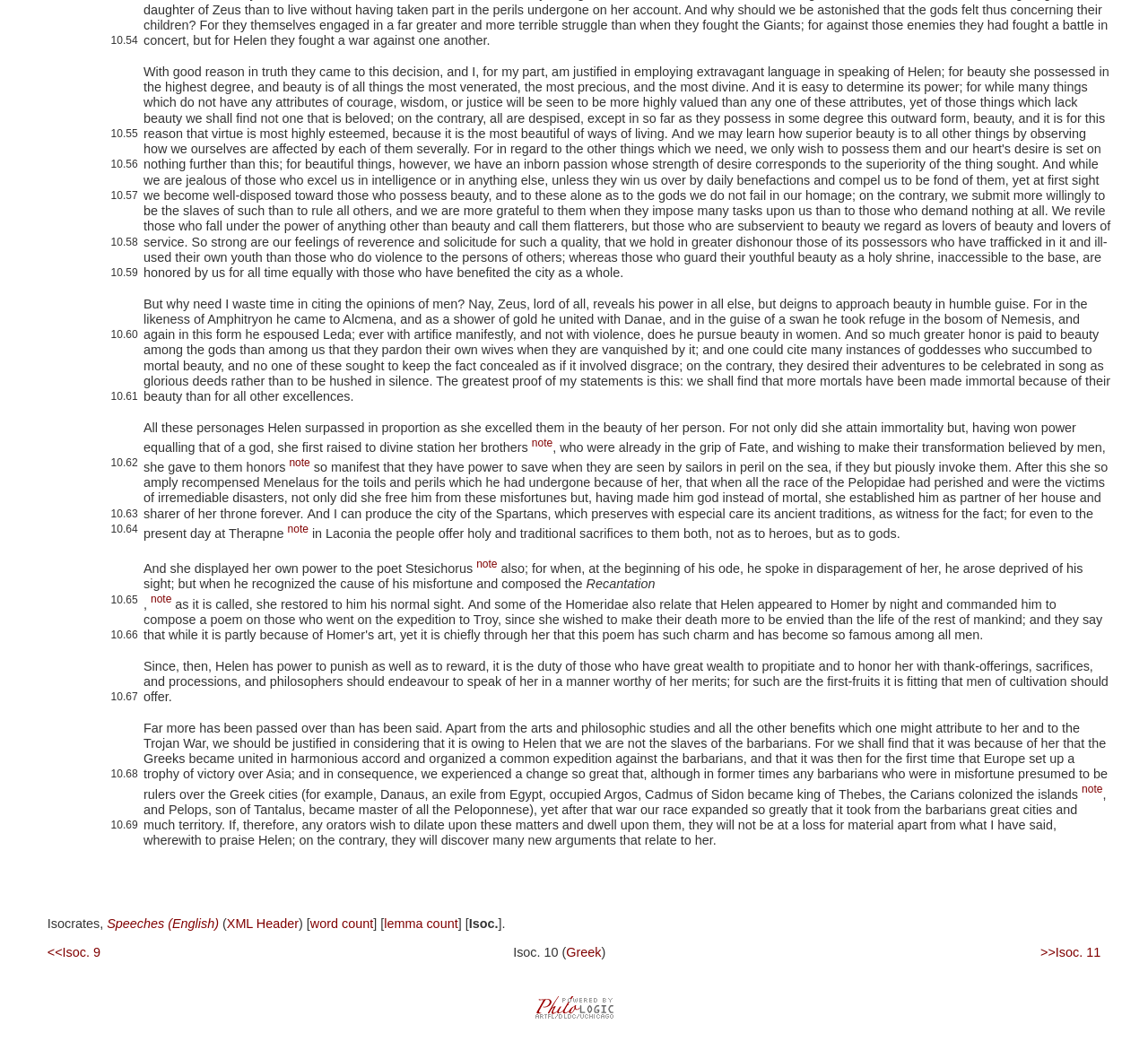Determine the bounding box coordinates of the clickable element to achieve the following action: 'click the link 'note''. Provide the coordinates as four float values between 0 and 1, formatted as [left, top, right, bottom].

[0.463, 0.419, 0.481, 0.433]